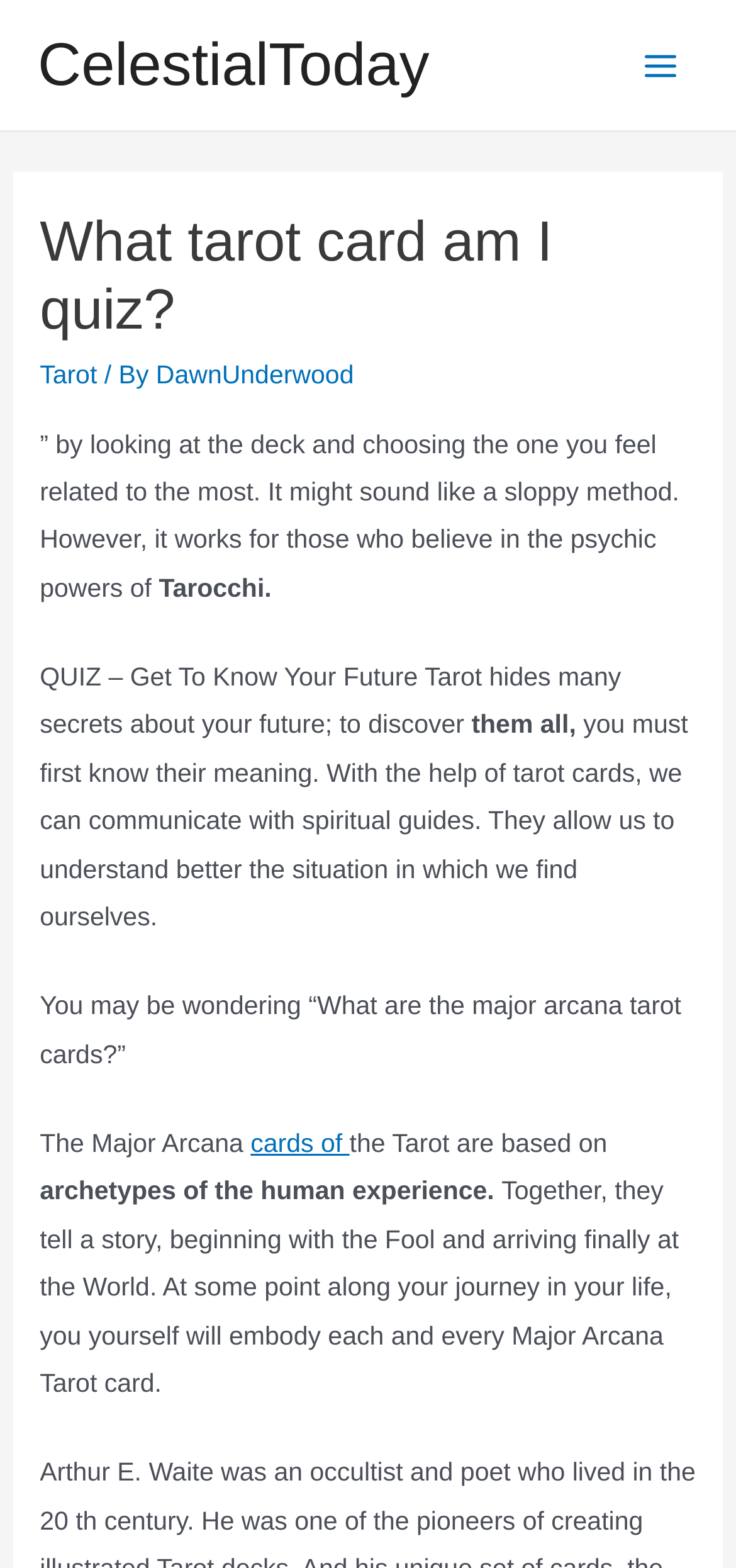Construct a thorough caption encompassing all aspects of the webpage.

The webpage is a quiz page titled "What tarot card am I quiz?" by CelestialToday. At the top left, there is a link to CelestialToday, and at the top right, there is a button labeled "Main Menu" with an image beside it. 

Below the top section, there is a header section with a heading "What tarot card am I quiz?" followed by a link to "Tarot" and the author's name "DawnUnderwood". 

The main content of the page starts with a paragraph that explains how the quiz works, followed by several paragraphs that introduce the concept of tarot cards and their meaning. The text explains that tarot cards can help communicate with spiritual guides and understand one's situation better. 

The page also discusses the Major Arcana tarot cards, explaining that they are based on archetypes of the human experience and tell a story from the Fool to the World. The text suggests that each person will embody each Major Arcana Tarot card at some point in their life.